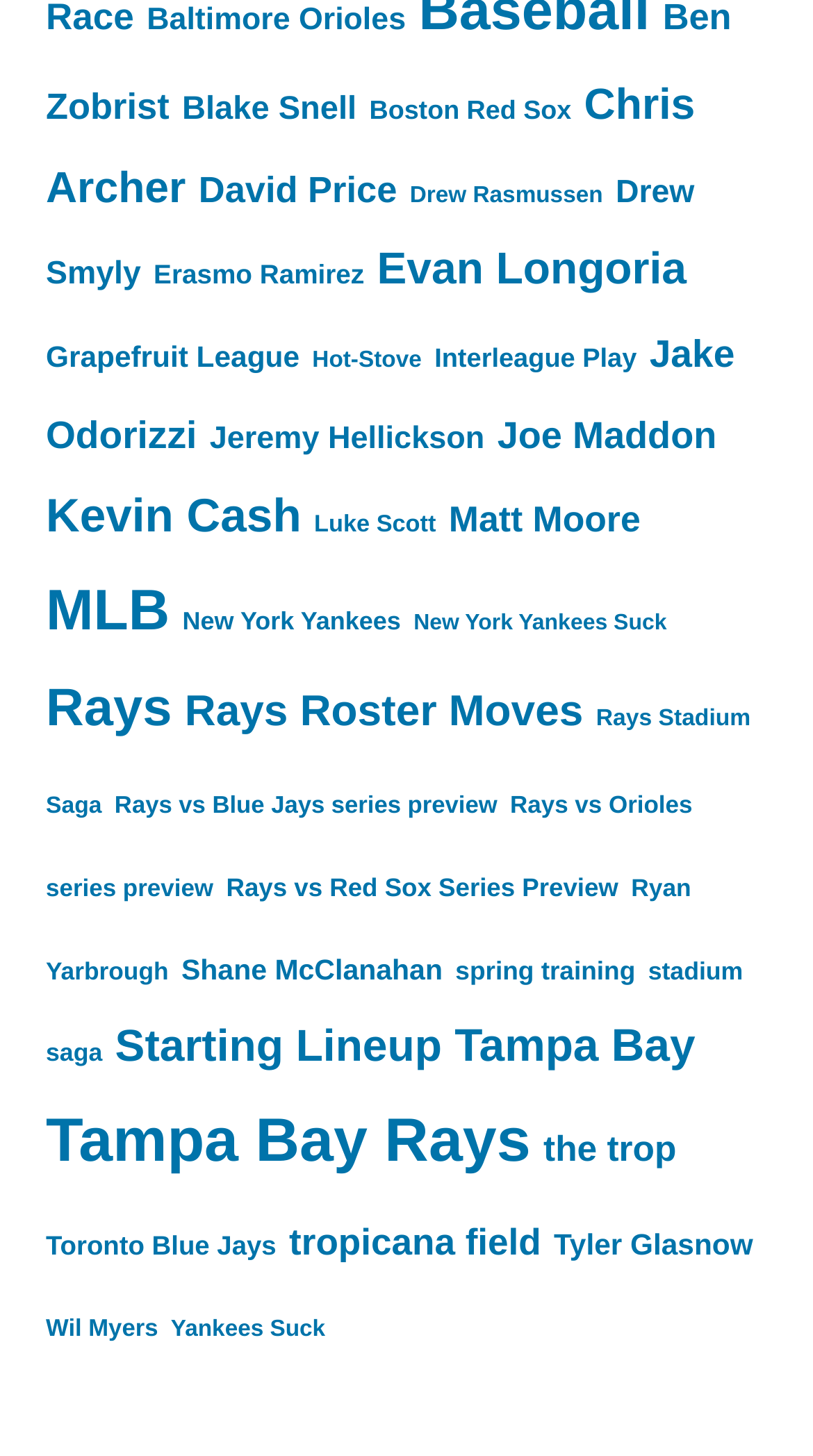Answer in one word or a short phrase: 
What is the most popular team on this webpage?

Tampa Bay Rays